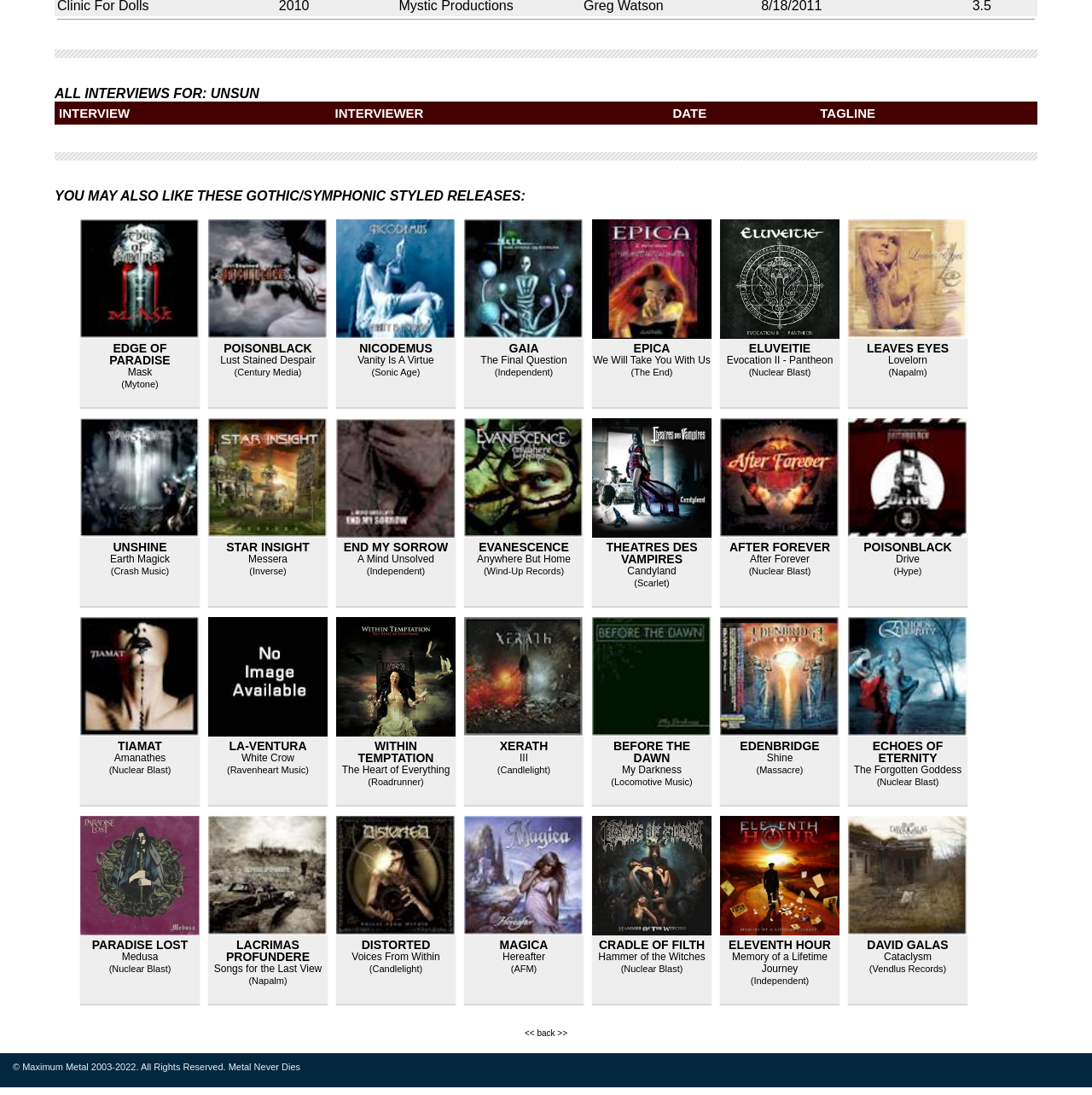Please identify the bounding box coordinates of the region to click in order to complete the task: "Click on the link 'EDGE OF PARADISE'". The coordinates must be four float numbers between 0 and 1, specified as [left, top, right, bottom].

[0.1, 0.312, 0.156, 0.335]